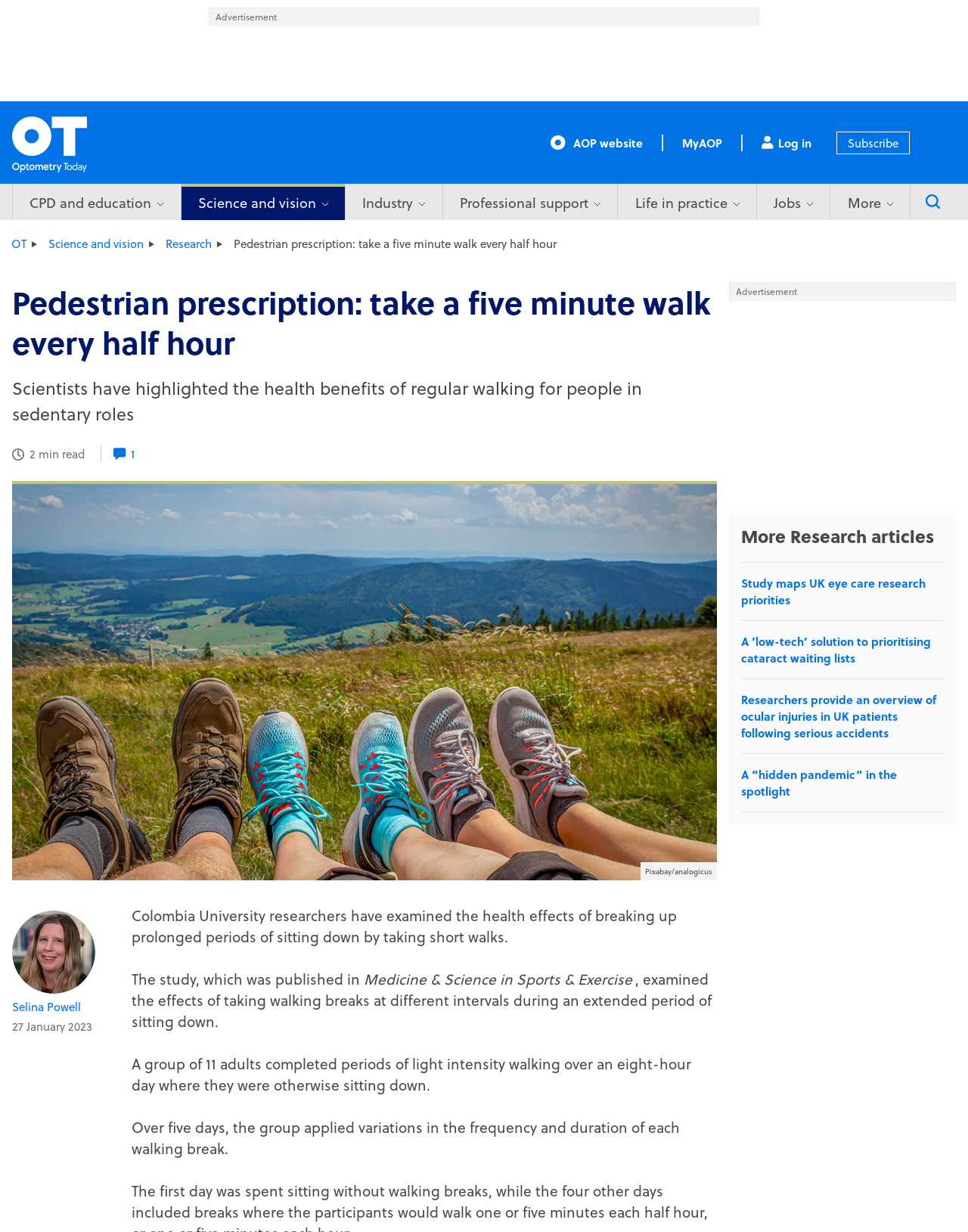What is the topic of the discussion in the first comment?
Using the image, answer in one word or phrase.

Xioami Band 7